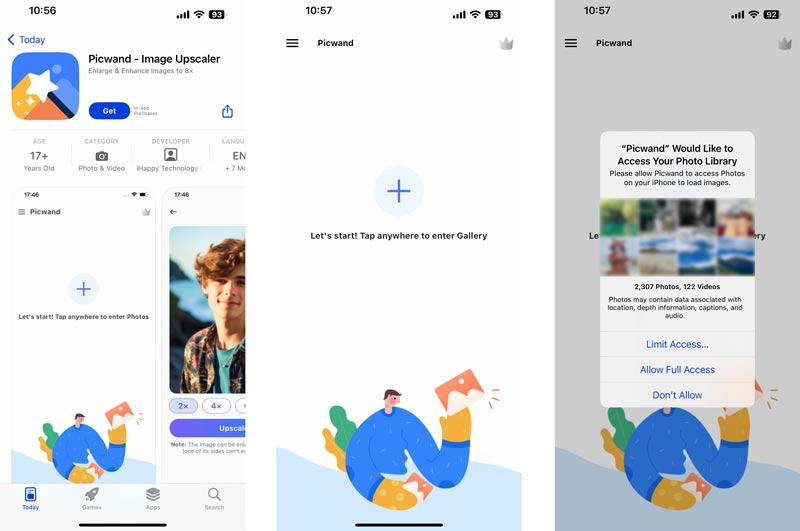Could you please study the image and provide a detailed answer to the question:
What options are available for upscaling factors?

The app provides users with options to select different upscaling factors, specifically 2× and 4×, allowing them to choose the level of enlargement they want to apply to their images.